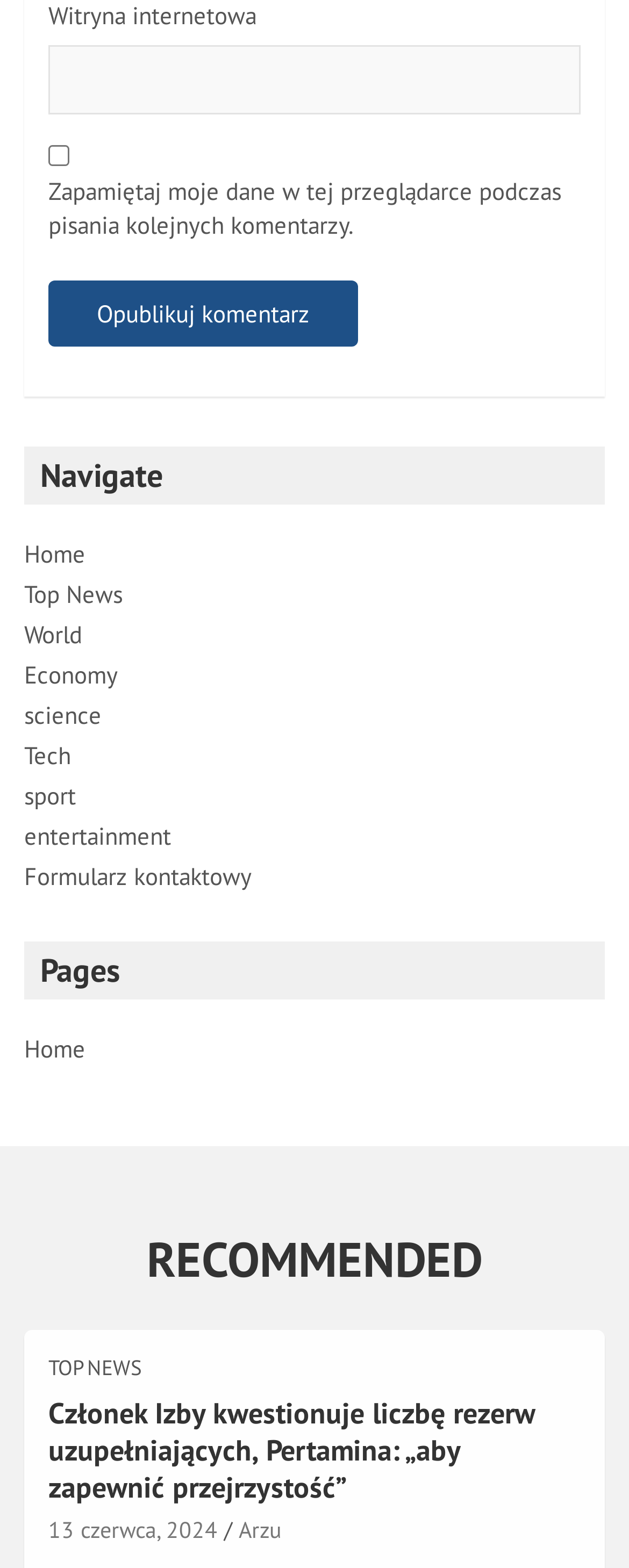Find the bounding box coordinates for the UI element that matches this description: "Facebook-f".

None